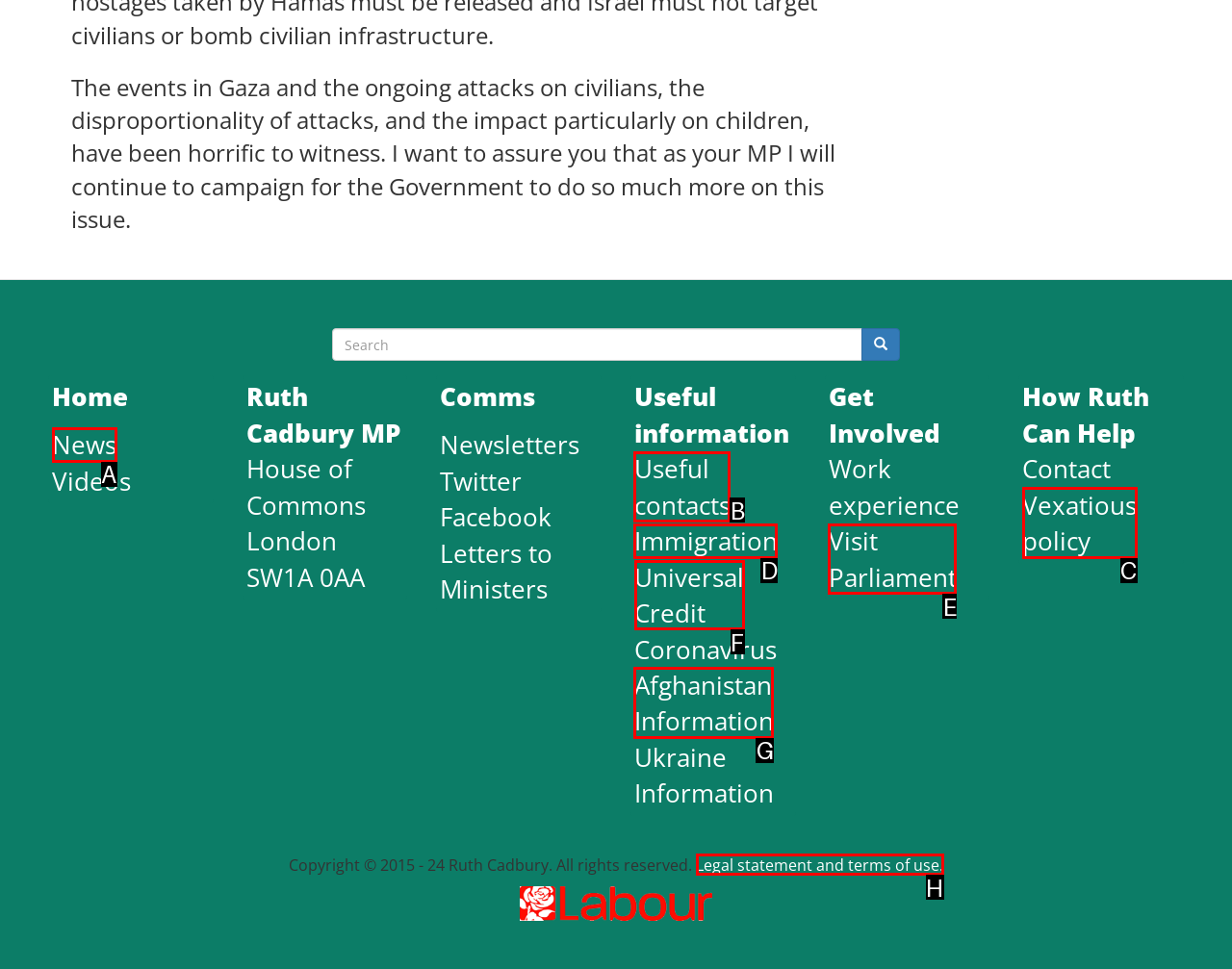Identify the correct UI element to click to follow this instruction: Click the 'HOME' link
Respond with the letter of the appropriate choice from the displayed options.

None